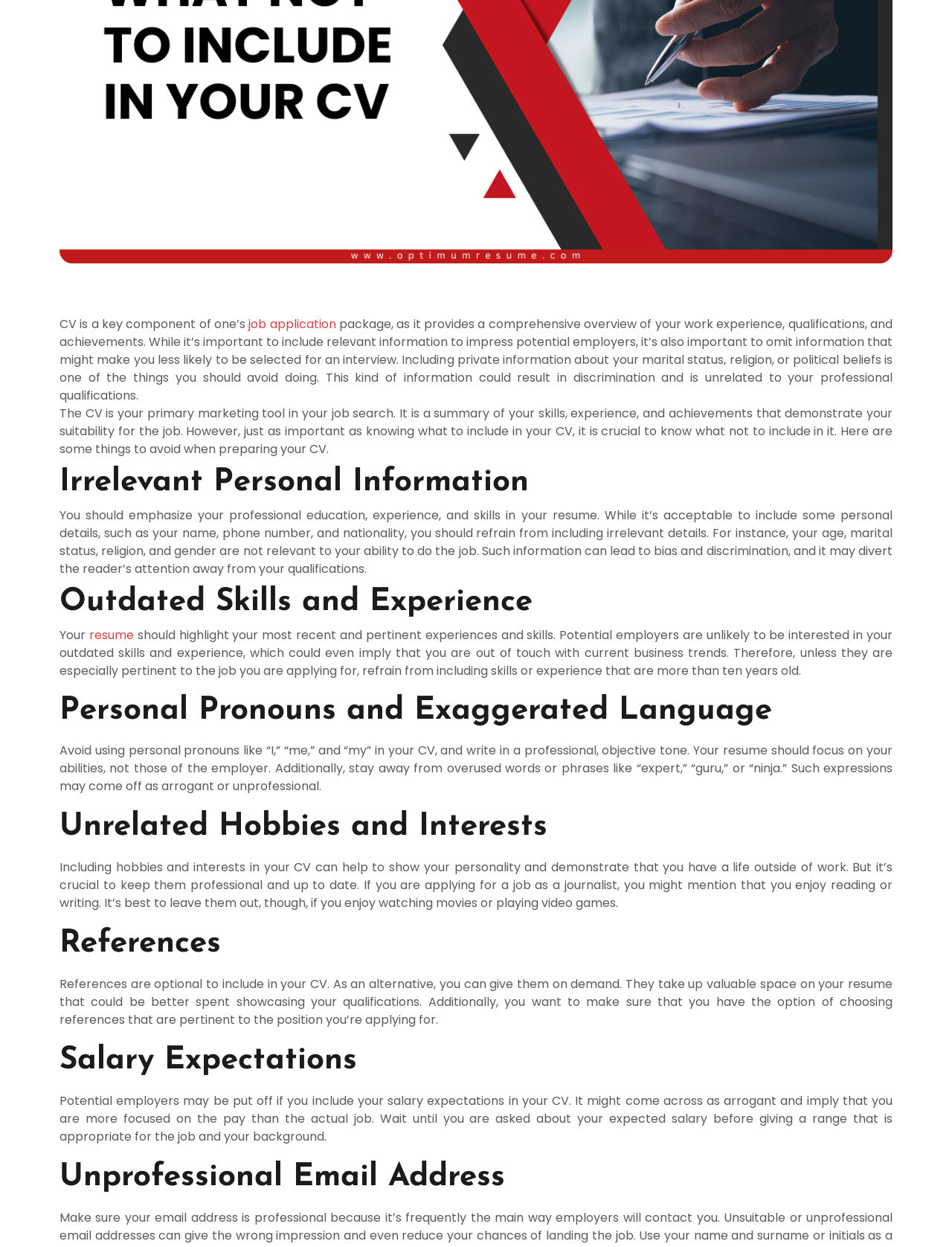Based on the provided description, "resume", find the bounding box of the corresponding UI element in the screenshot.

[0.094, 0.502, 0.141, 0.516]